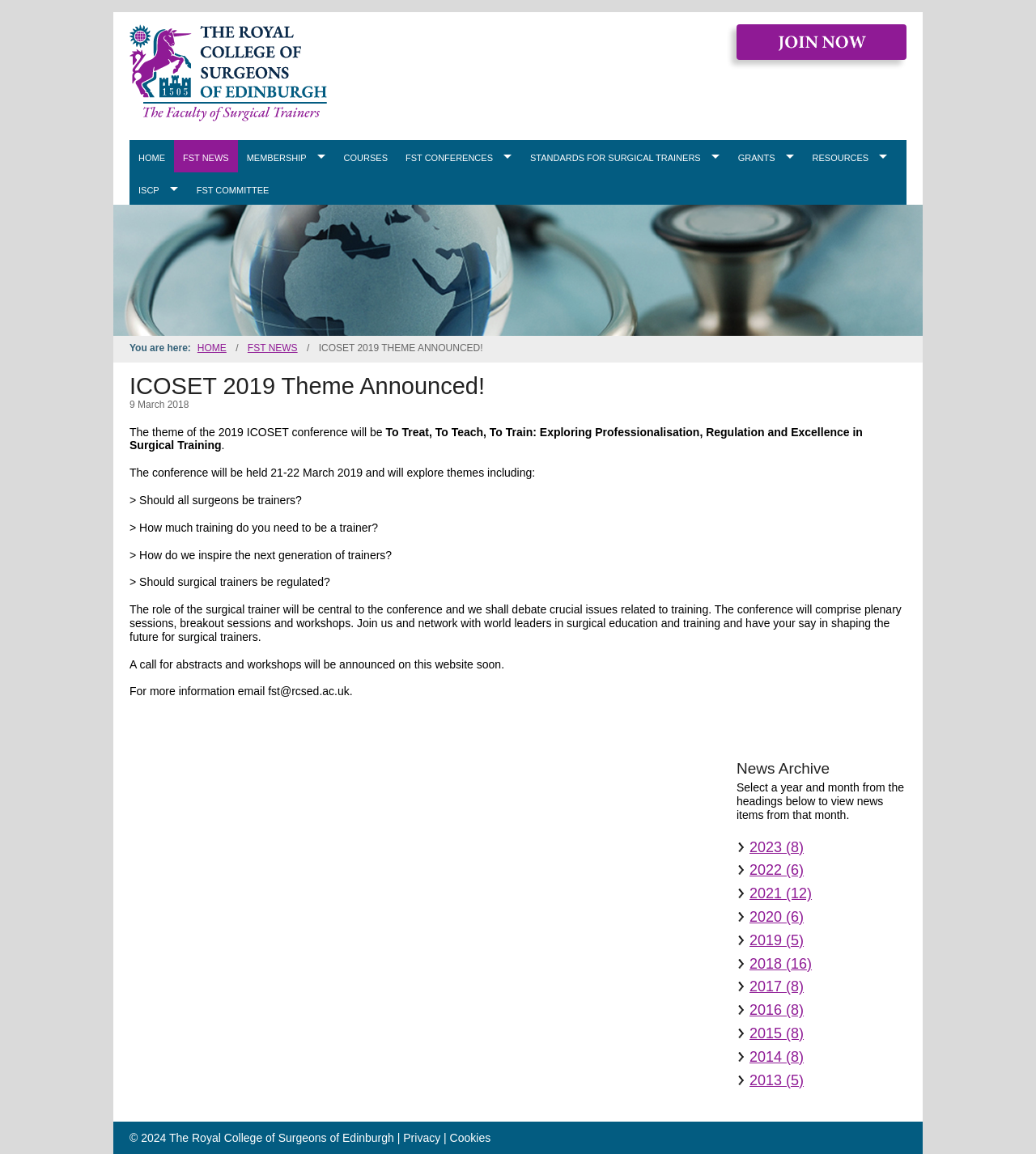How many links are there in the news archive section?
Please answer the question as detailed as possible based on the image.

The news archive section is located at the bottom right of the webpage, and it contains a list of links to news items from different years. By counting the links, we can see that there are 12 links in total, each corresponding to a different year from 2013 to 2023.